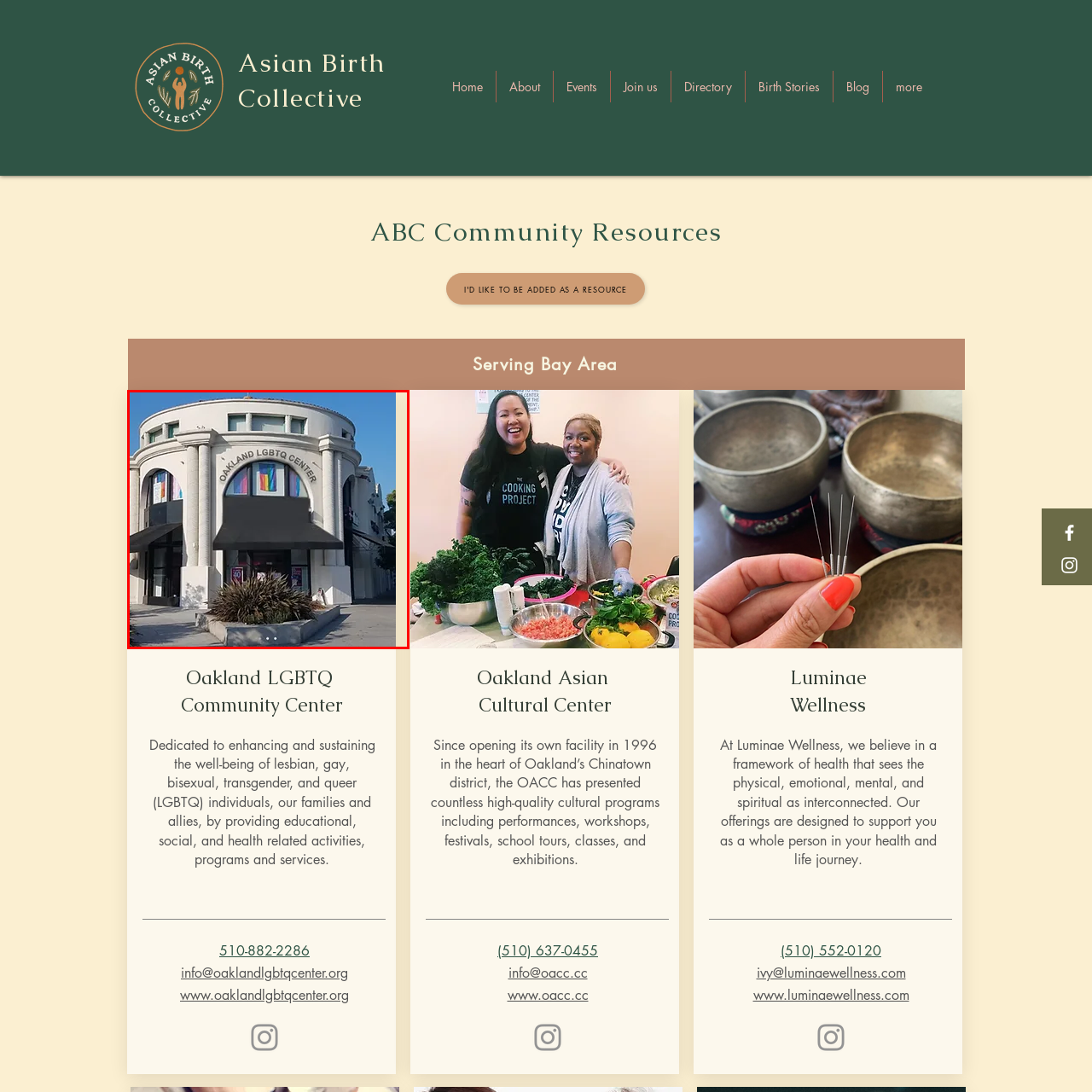View the section of the image outlined in red, What is displayed above the entrance? Provide your response in a single word or brief phrase.

Center's name